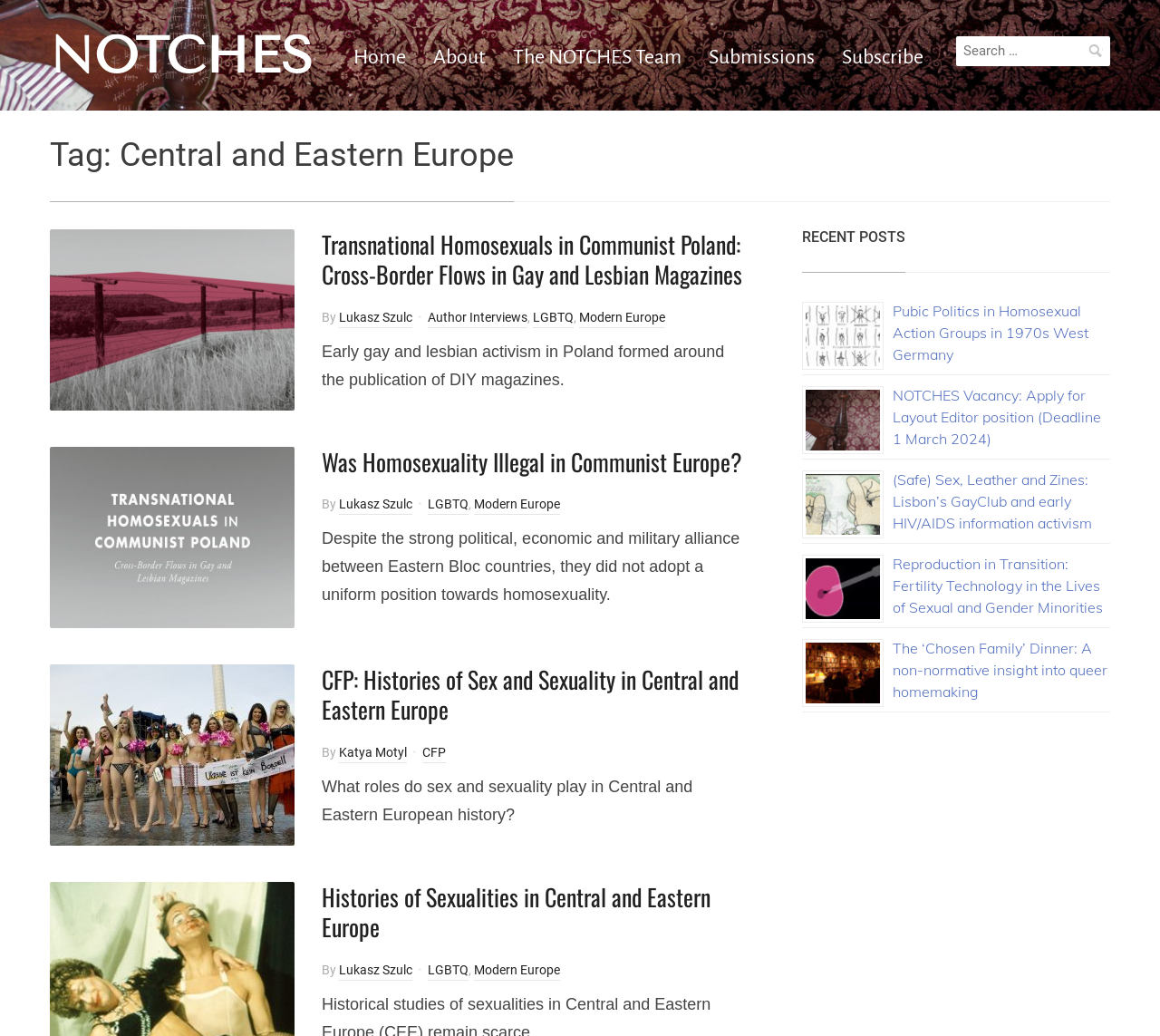How many articles are on the webpage?
Using the image as a reference, deliver a detailed and thorough answer to the question.

I counted the number of article elements on the webpage, which are [55], [56], [57], [128], [60], [207], and [209]. Each of these elements contains a heading and a link, indicating that they are separate articles.